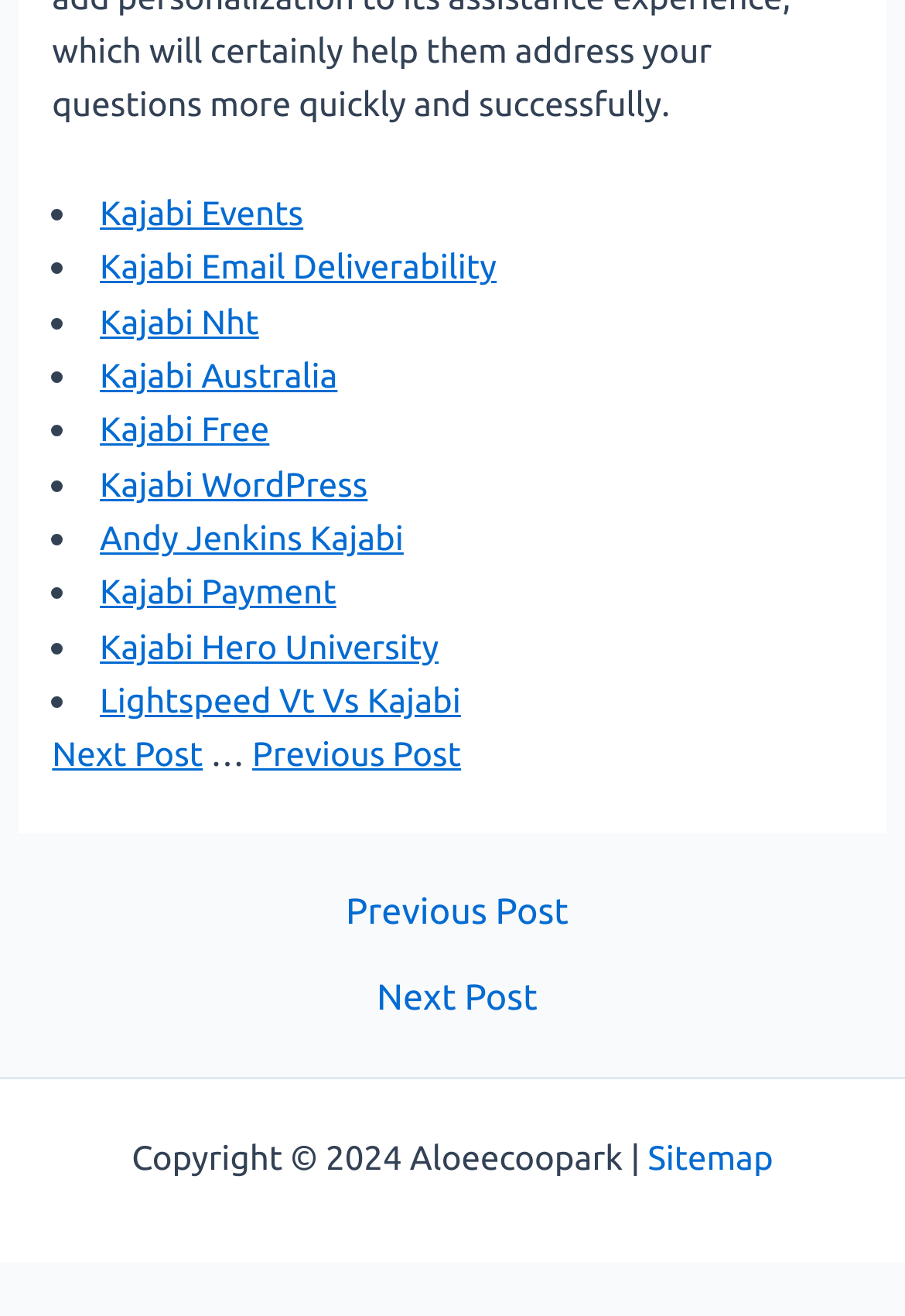How many links are there in the post navigation section?
Please respond to the question thoroughly and include all relevant details.

I counted the number of links in the post navigation section, which is located at the bottom of the webpage. There are two links: 'Previous Post' and 'Next Post'.